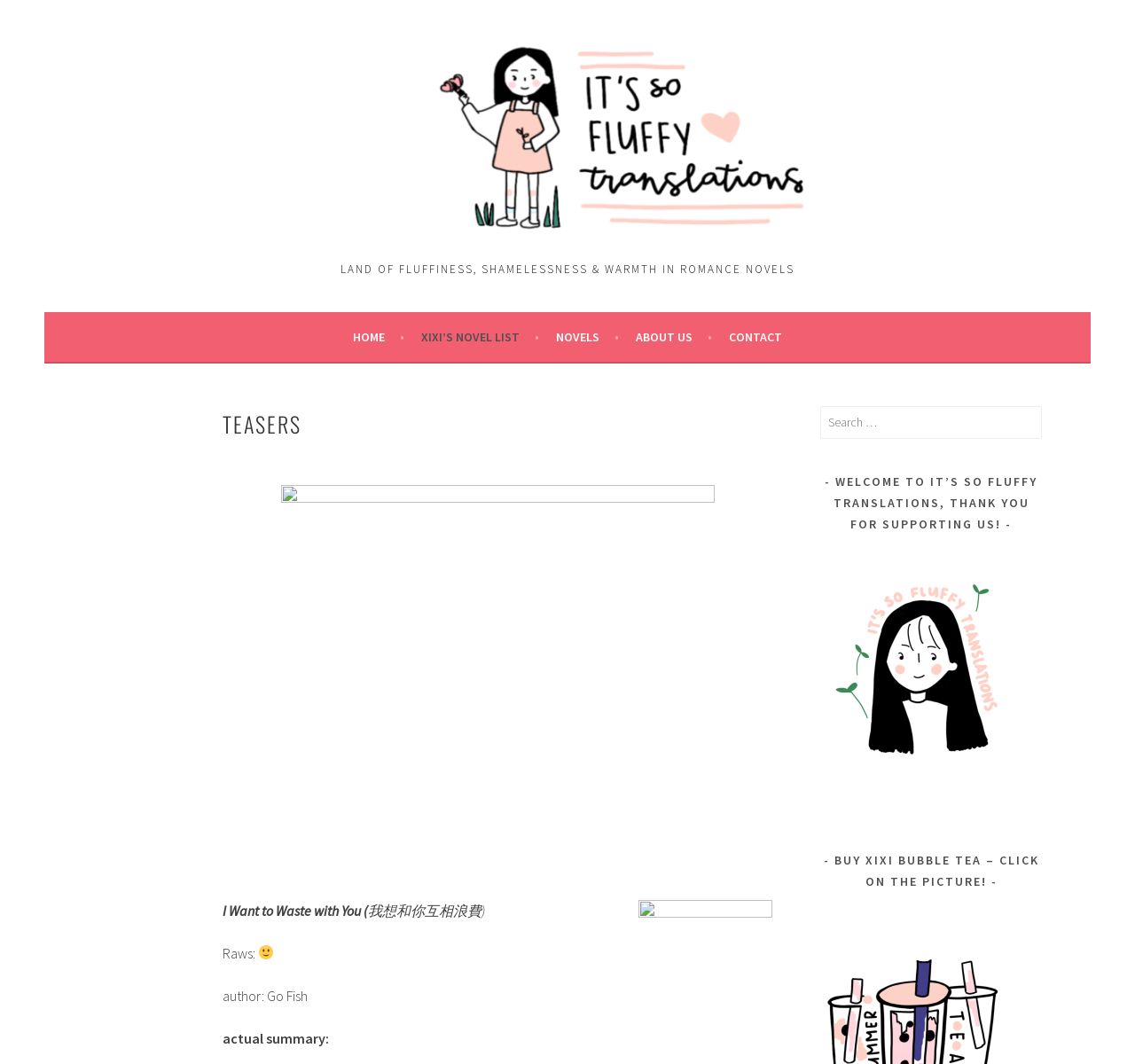Explain the contents of the webpage comprehensively.

This webpage appears to be a blog or website focused on romance novels, specifically translations. At the top, there is a heading that reads "LAND OF FLUFFINESS, SHAMELESSNESS & WARMTH IN ROMANCE NOVELS". Below this, there is a navigation menu with links to "HOME", "XIXI'S NOVEL LIST", "NOVELS", "ABOUT US", and "CONTACT". 

To the right of the navigation menu, there is a section with a heading "TEASERS". This section contains information about a specific novel, "I Want to Waste with You (我想和你互相浪費)". The novel's title is displayed prominently, followed by the text "Raws:" and the author's name, "Go Fish". There is also a small smiley face icon next to the author's name. Below this, there is a brief summary of the novel.

On the right side of the page, there is a search bar with a label "Search for:". Below the search bar, there are two headings. The first one welcomes visitors to "IT'S SO FLUFFY TRANSLATIONS" and thanks them for their support. The second heading promotes buying "XIXI BUBBLE TEA" and invites visitors to click on a picture, although the picture is not explicitly mentioned in the accessibility tree.